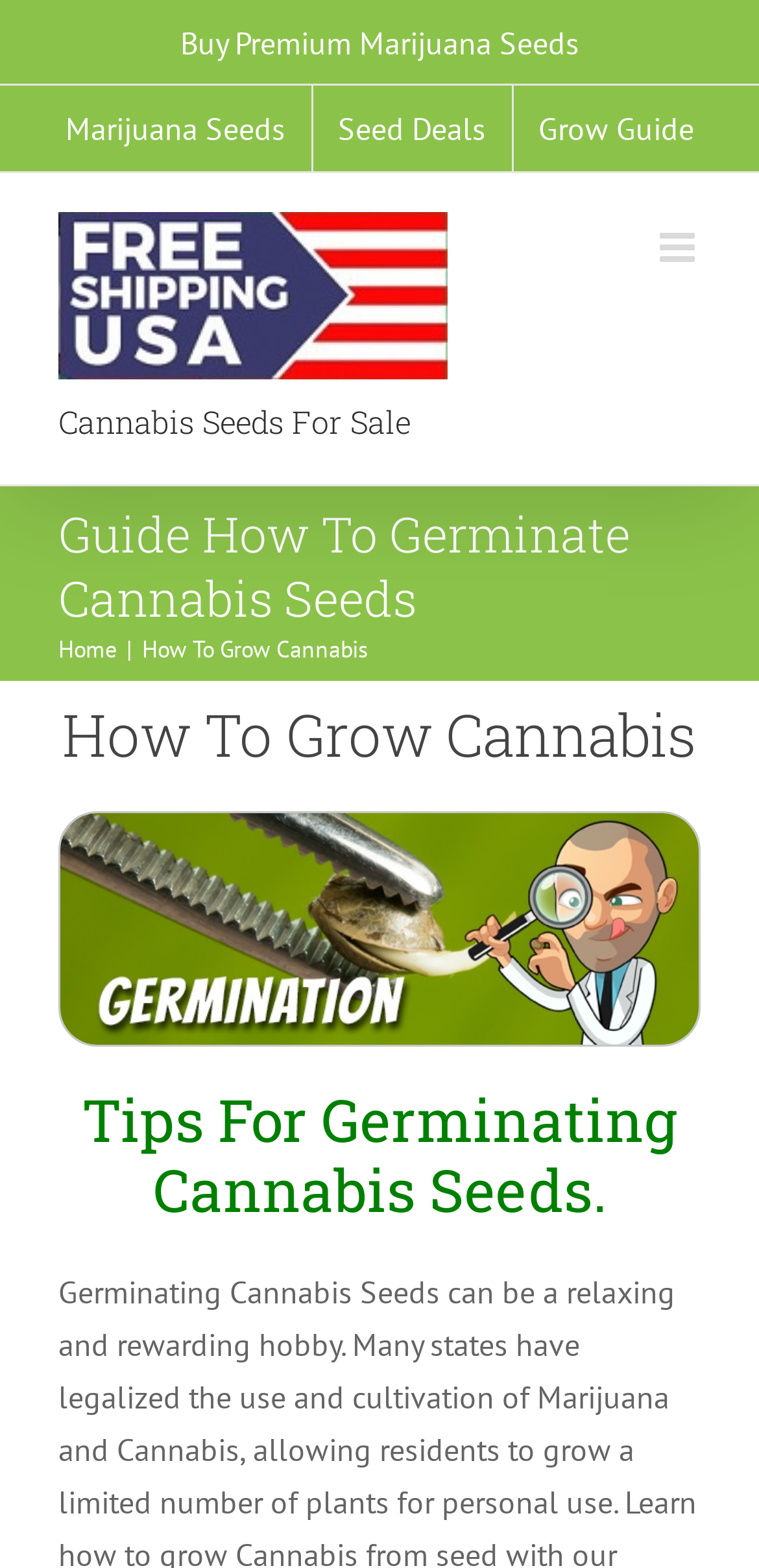What is the logo of the website?
Examine the image closely and answer the question with as much detail as possible.

I found the logo by looking at the image element with the description 'Marijuana Seeds USA Logo' which is located at the top left of the page, and it is also a link.